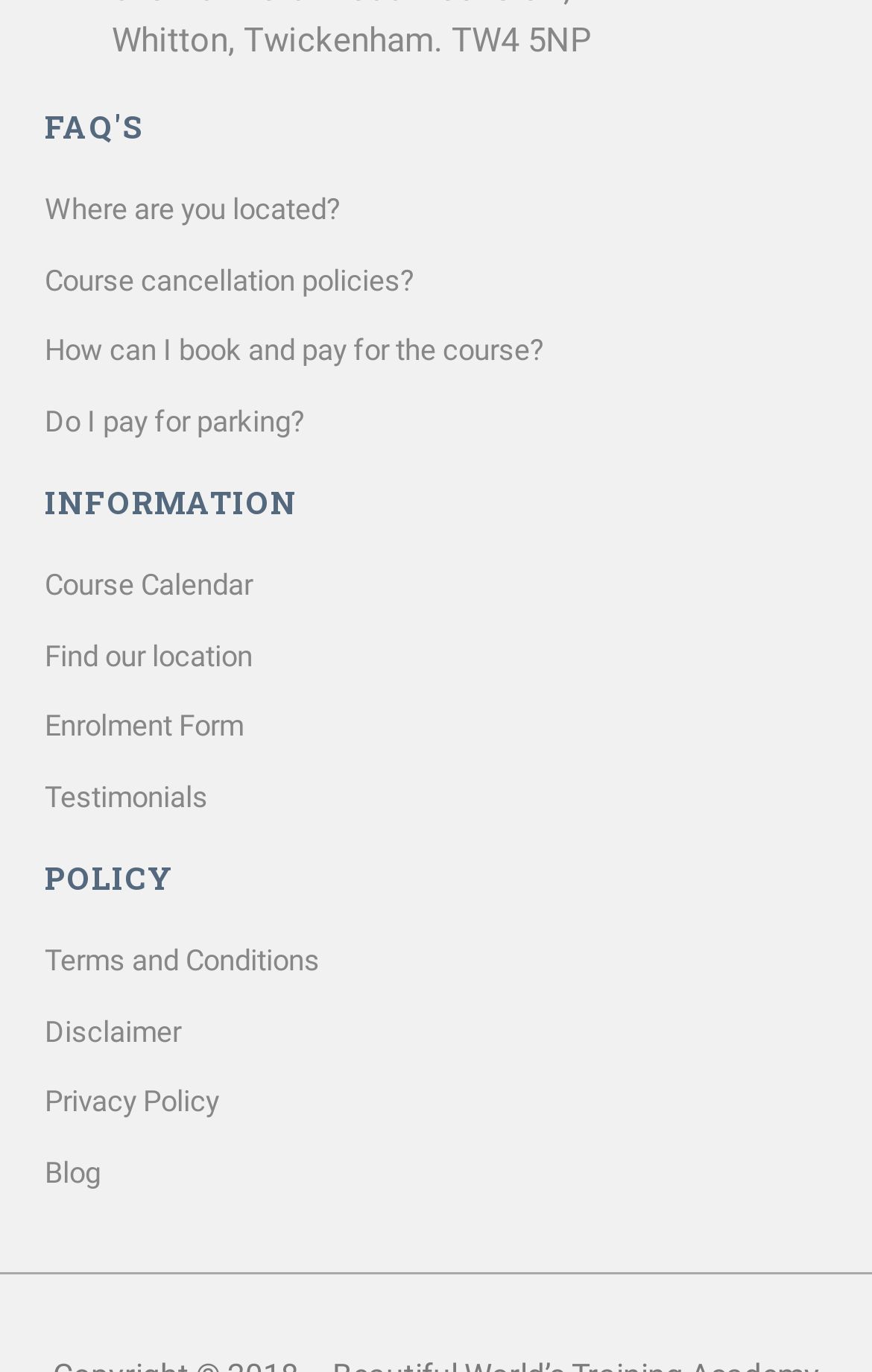Please study the image and answer the question comprehensively:
What are the main categories on this webpage?

By analyzing the webpage structure, I found that there are three main categories: FAQ'S, INFORMATION, and POLICY, which are represented as headings on the webpage.